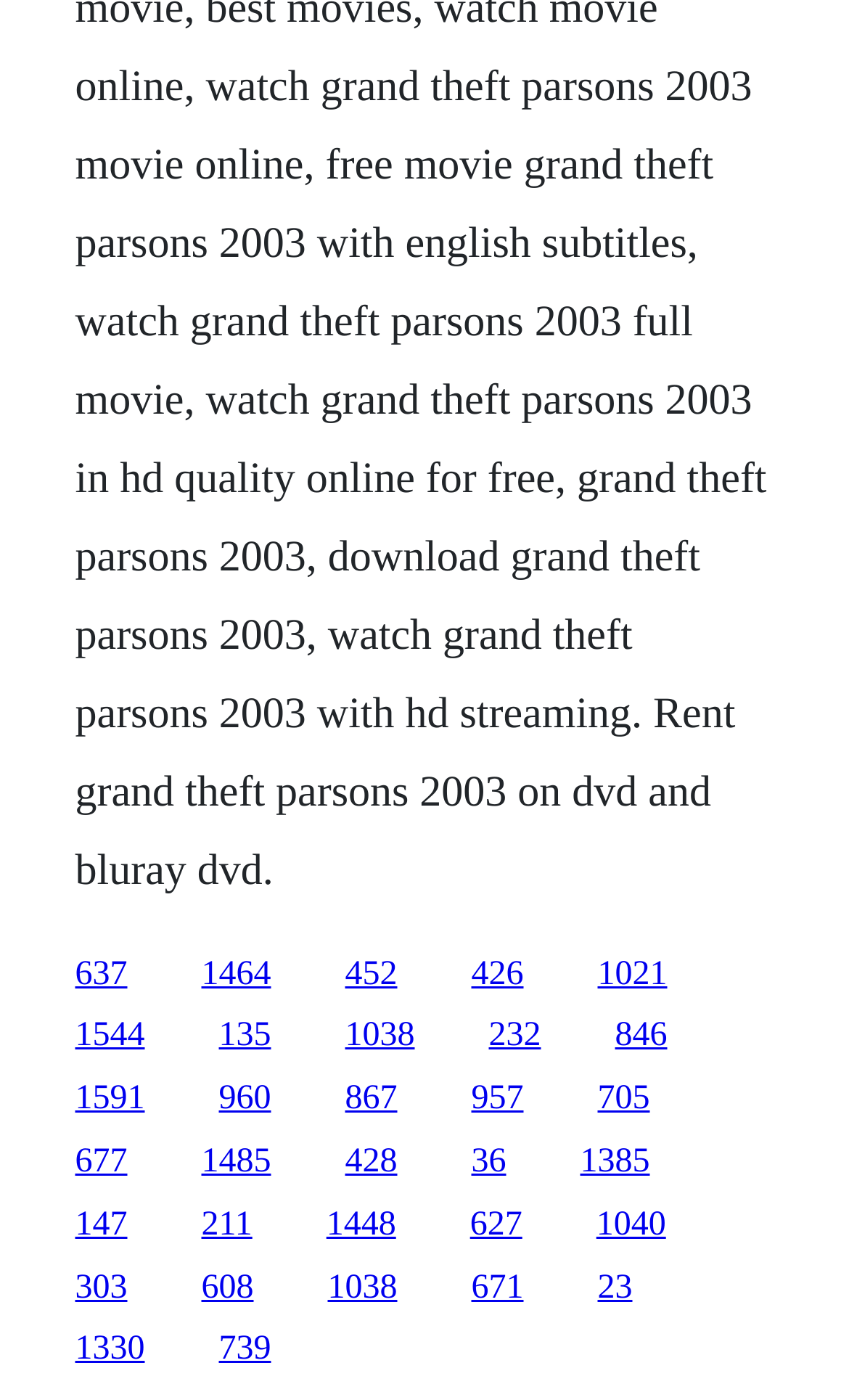Given the description of the UI element: "1464", predict the bounding box coordinates in the form of [left, top, right, bottom], with each value being a float between 0 and 1.

[0.237, 0.682, 0.319, 0.709]